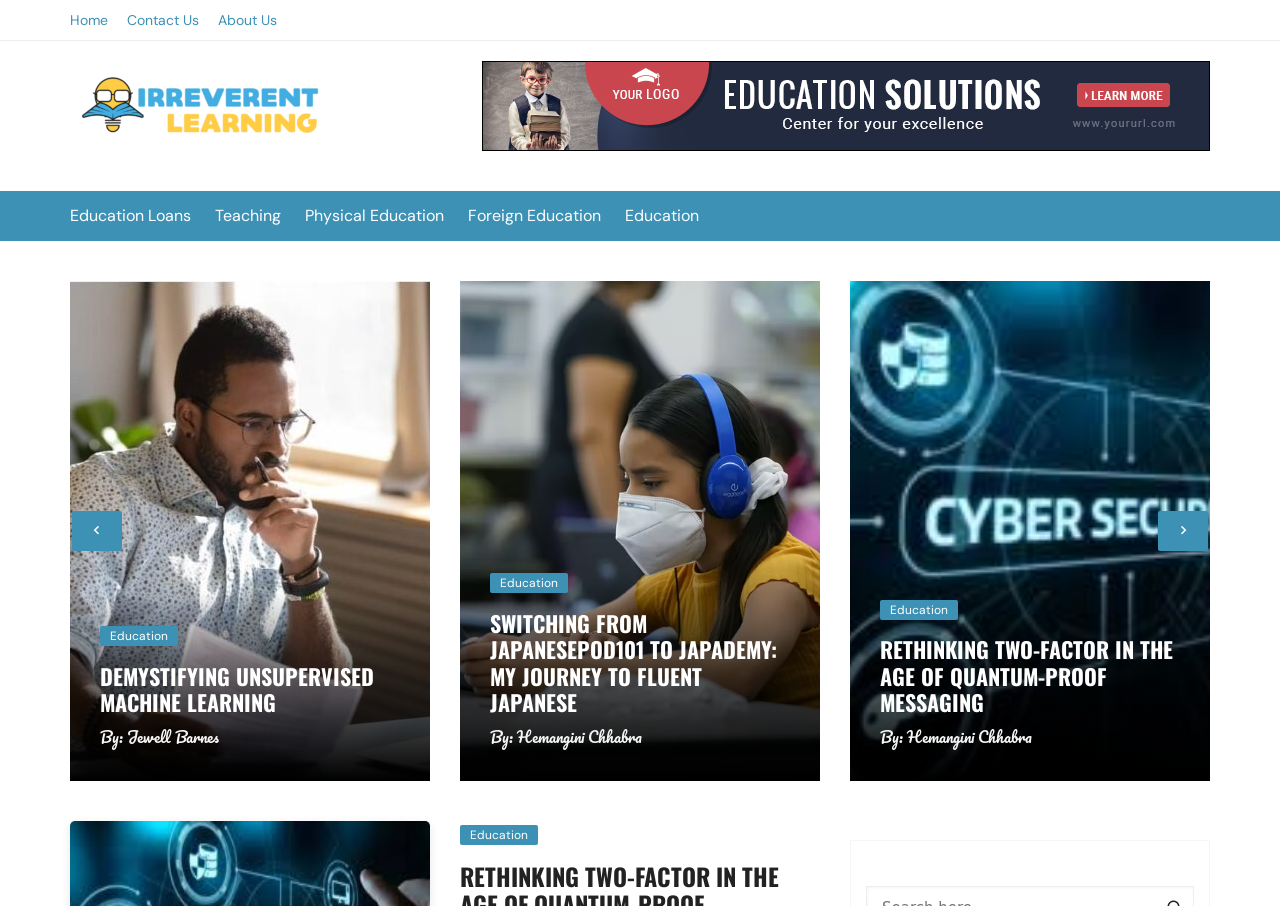Provide an in-depth caption for the contents of the webpage.

The webpage is an education blog titled "Irreverent Learning | Education Blog". At the top, there are three links: "Home", "Contact Us", and "About Us", aligned horizontally. Below these links, there is a heading "Irreverent Learning" with an image of the same name. 

To the right of the heading, there are five links: "Education Loans", "Teaching", "Physical Education", "Foreign Education", and "Education", arranged vertically. 

Further down the page, there are three article headings: "DEMYSTIFYING UNSUPERVISED MACHINE LEARNING", "SWITCHING FROM JAPANESEPOD101 TO JAPADEMY: MY JOURNEY TO FLUENT JAPANESE", and "RETHINKING TWO-FACTOR IN THE AGE OF QUANTUM-PROOF MESSAGING". Each heading has a corresponding link below it, and an author's name, "Hemangini Chhabra", is mentioned for the first two articles. 

Below these articles, there is another article heading "THE BENEFITS OF PROGRAMMATIC ADVERTISING: TRANSFORMING THE DIGITAL MARKETING LANDSCAPE" with a link, and an author's name, "Jewell Barnes". 

On the left side of the page, there are two buttons with icons, and on the right side, there is another button with an icon.